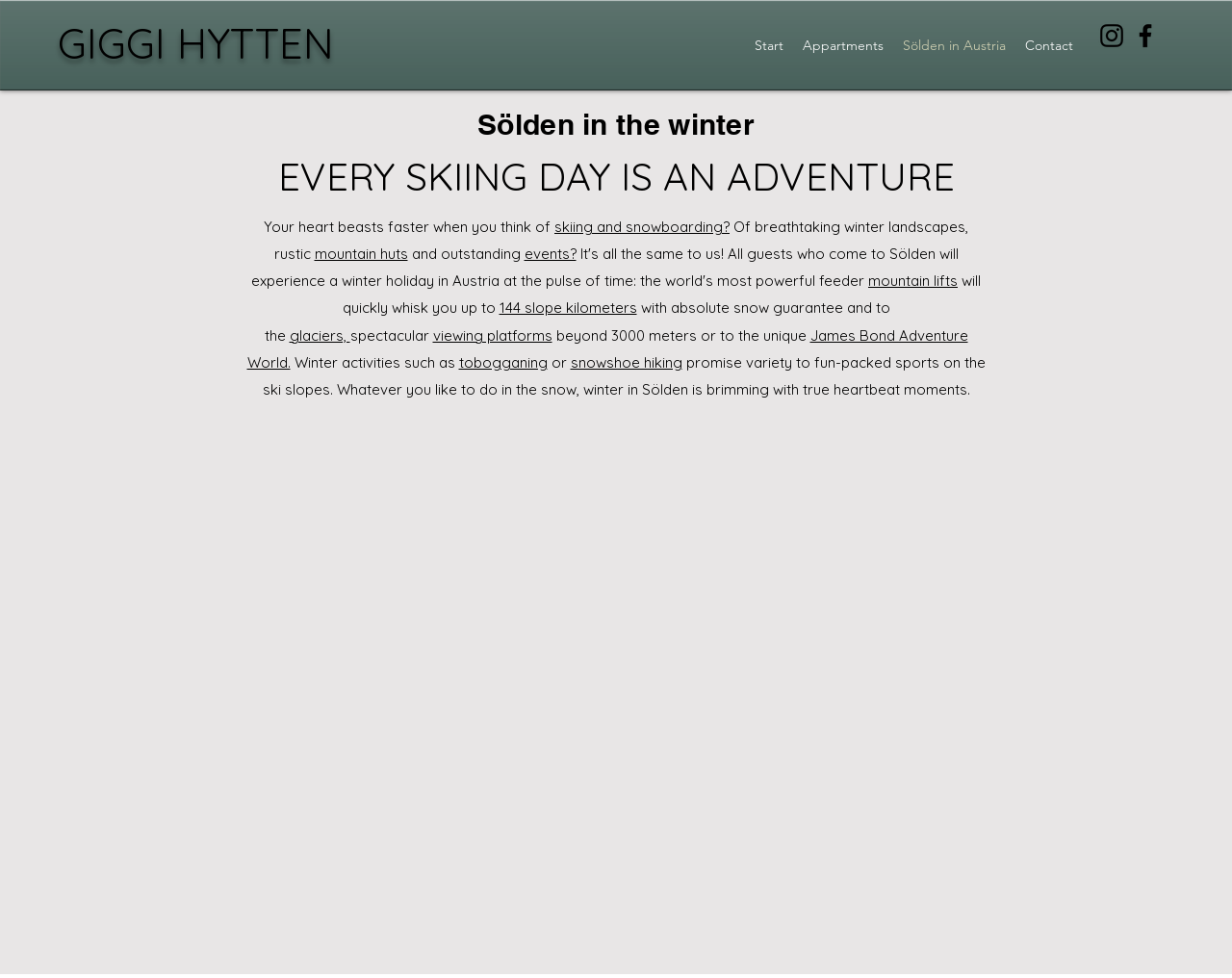Given the element description Start, identify the bounding box coordinates for the UI element on the webpage screenshot. The format should be (top-left x, top-left y, bottom-right x, bottom-right y), with values between 0 and 1.

[0.605, 0.031, 0.644, 0.061]